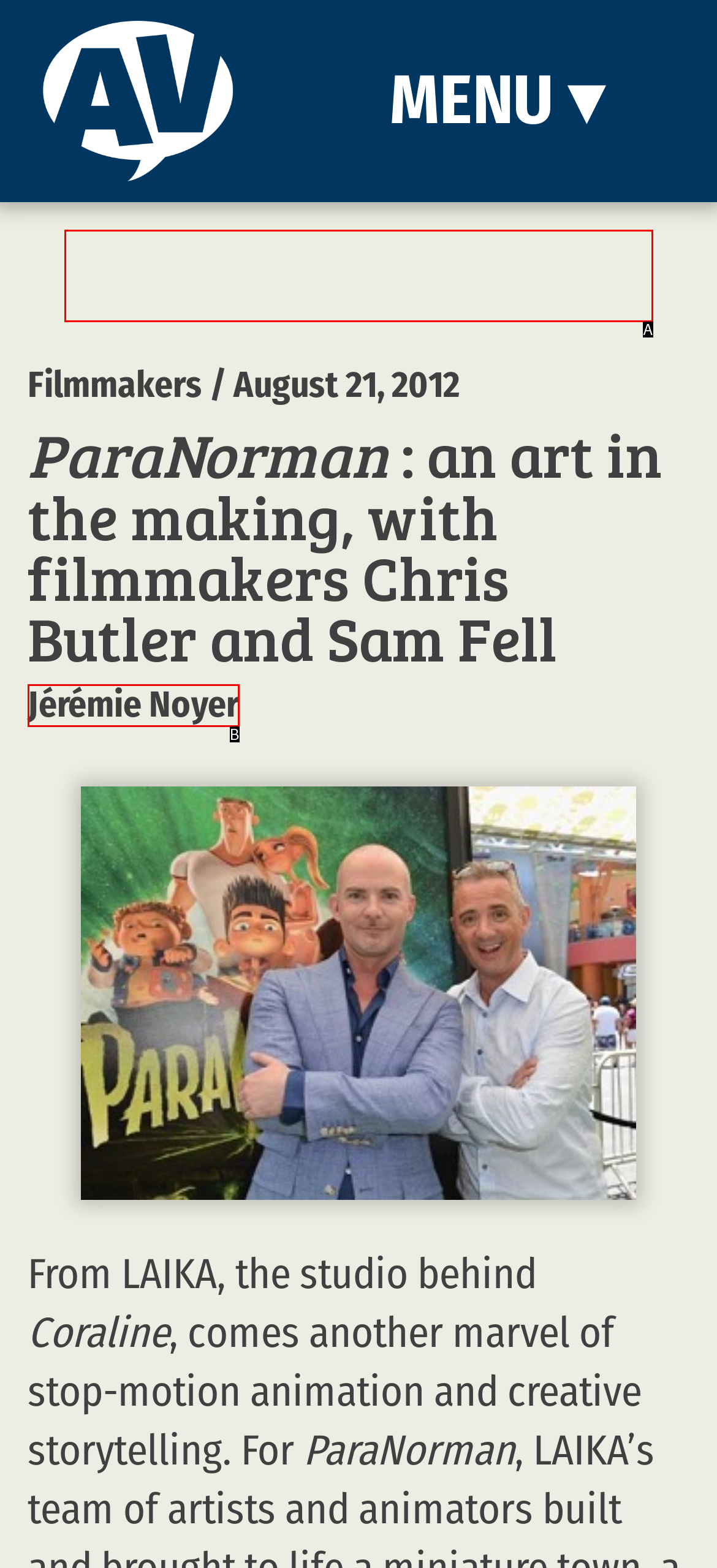Choose the option that best matches the description: Jérémie Noyer
Indicate the letter of the matching option directly.

B